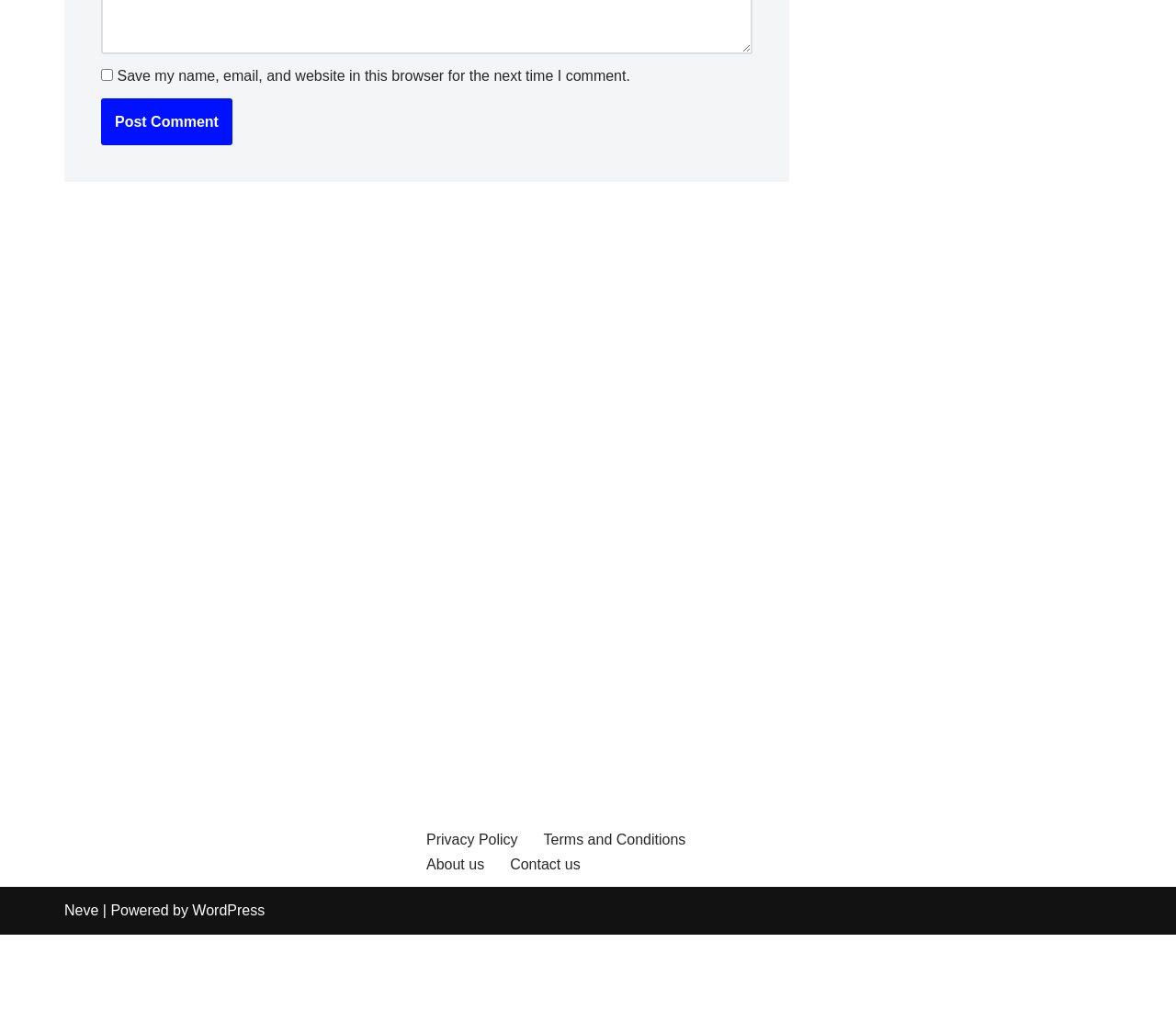What is the purpose of the checkbox?
Utilize the information in the image to give a detailed answer to the question.

The checkbox is located at the top of the page with the label 'Save my name, email, and website in this browser for the next time I comment.' This suggests that the purpose of the checkbox is to save the user's comment information for future use.